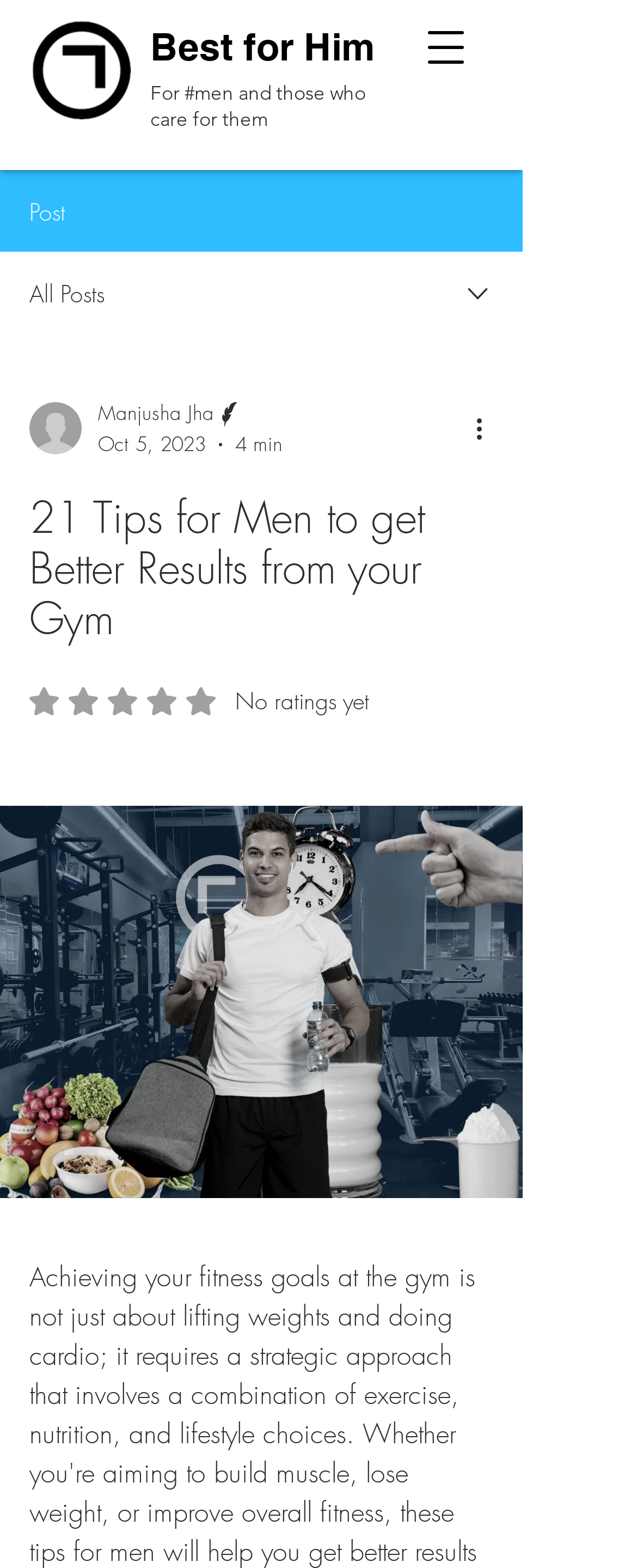Produce an extensive caption that describes everything on the webpage.

This webpage is an article titled "21 Tips for Men to get Better Results from your Gym". At the top left, there is a navigation menu button labeled "Open navigation menu". Next to it, there are two headings: "Best for Him" and "For #men and those who care for them". Below these headings, there is a logo image "Best-For-Him-Logo_edited.png" with a link to it.

On the top right, there is a combobox with a dropdown menu. Below it, there is a section with the writer's information, including their picture, name "Manjusha Jha Writer", and a label indicating they are a writer. The writer's picture is accompanied by the date "Oct 5, 2023" and a label indicating the article takes "4 min" to read.

The main content of the article starts with a heading "21 Tips for Men to get Better Results from your Gym" followed by a button labeled "Rated 0 out of 5 stars. No ratings yet". Below this, there is a large image with a caption "Fit man and fit diet", which is likely the main image of the article.

Throughout the page, there are several buttons and links, including a "More actions" button and a "Post" link. The page also has a few generic elements with text, such as "All Posts" and "Writer's picture".